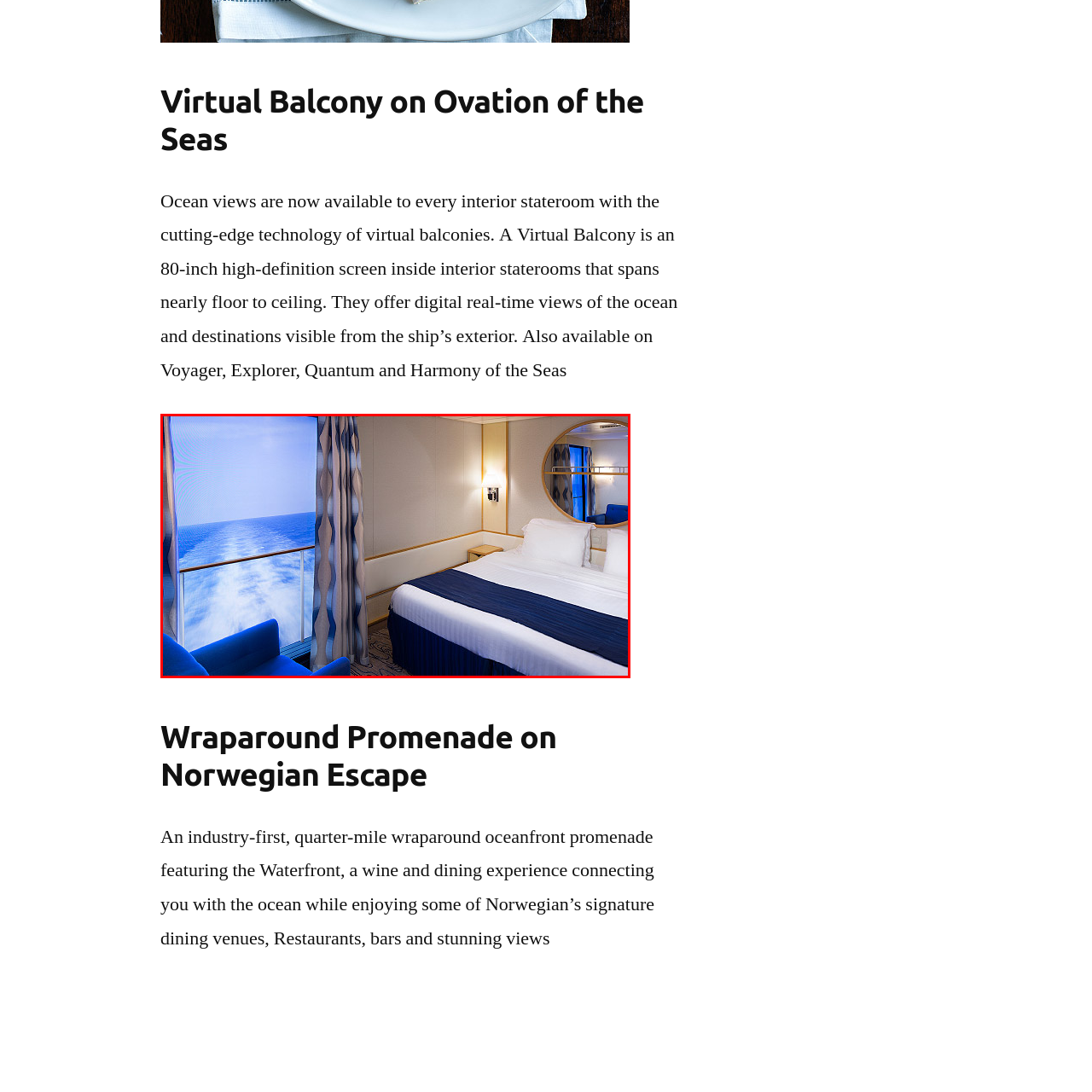What color is the armchair in the room?
Examine the image outlined by the red bounding box and answer the question with as much detail as possible.

The caption describes the room as being furnished with a cozy blue armchair, which adds to the serene and luxurious environment of the stateroom.